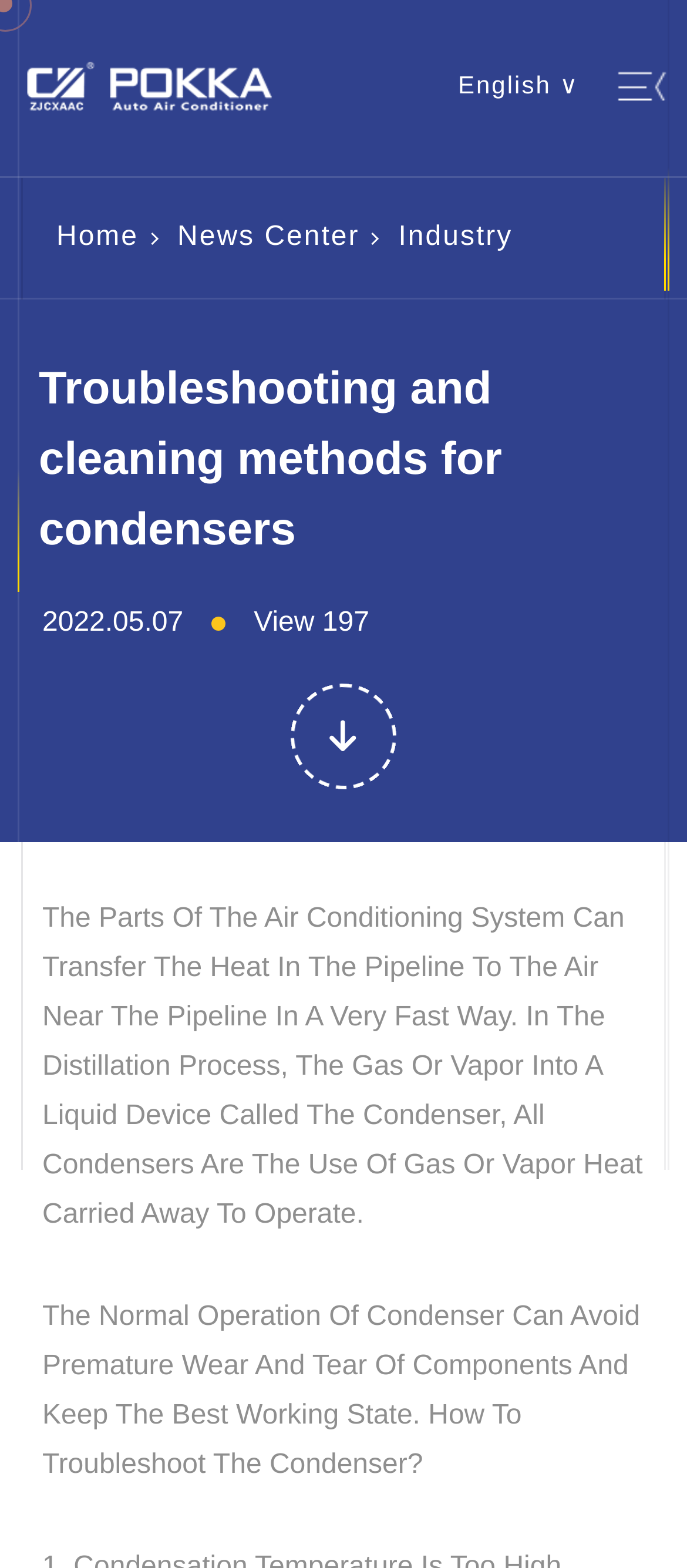From the screenshot, find the bounding box of the UI element matching this description: "English ∨". Supply the bounding box coordinates in the form [left, top, right, bottom], each a float between 0 and 1.

[0.667, 0.04, 0.843, 0.067]